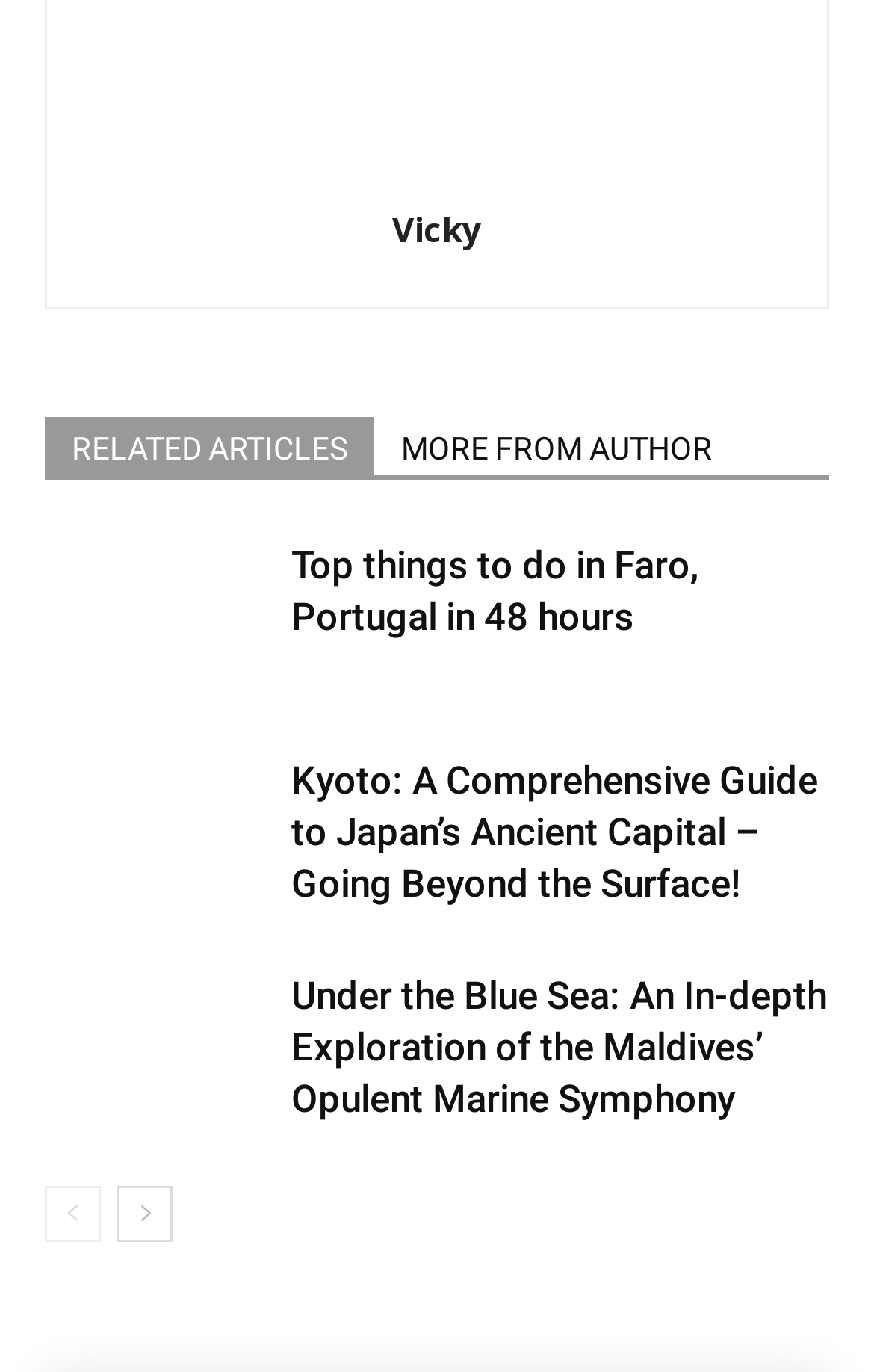Specify the bounding box coordinates of the area that needs to be clicked to achieve the following instruction: "View post 'Turning 35: 10 Things I Wish I Knew 10 Years Ago'".

None